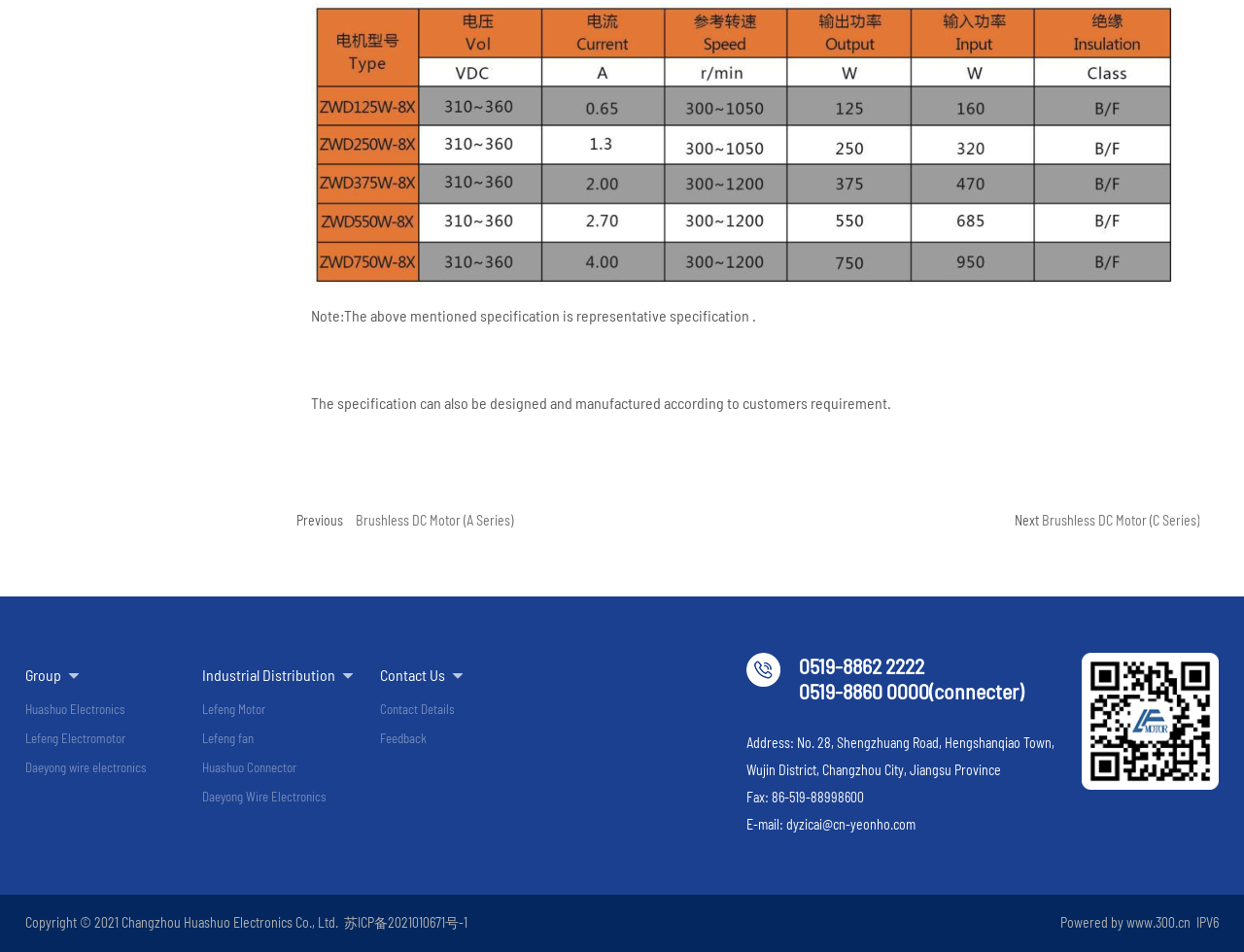Please find the bounding box coordinates of the element that you should click to achieve the following instruction: "Click on the 'dyzicai@cn-yeonho.com' email link". The coordinates should be presented as four float numbers between 0 and 1: [left, top, right, bottom].

[0.632, 0.857, 0.736, 0.874]